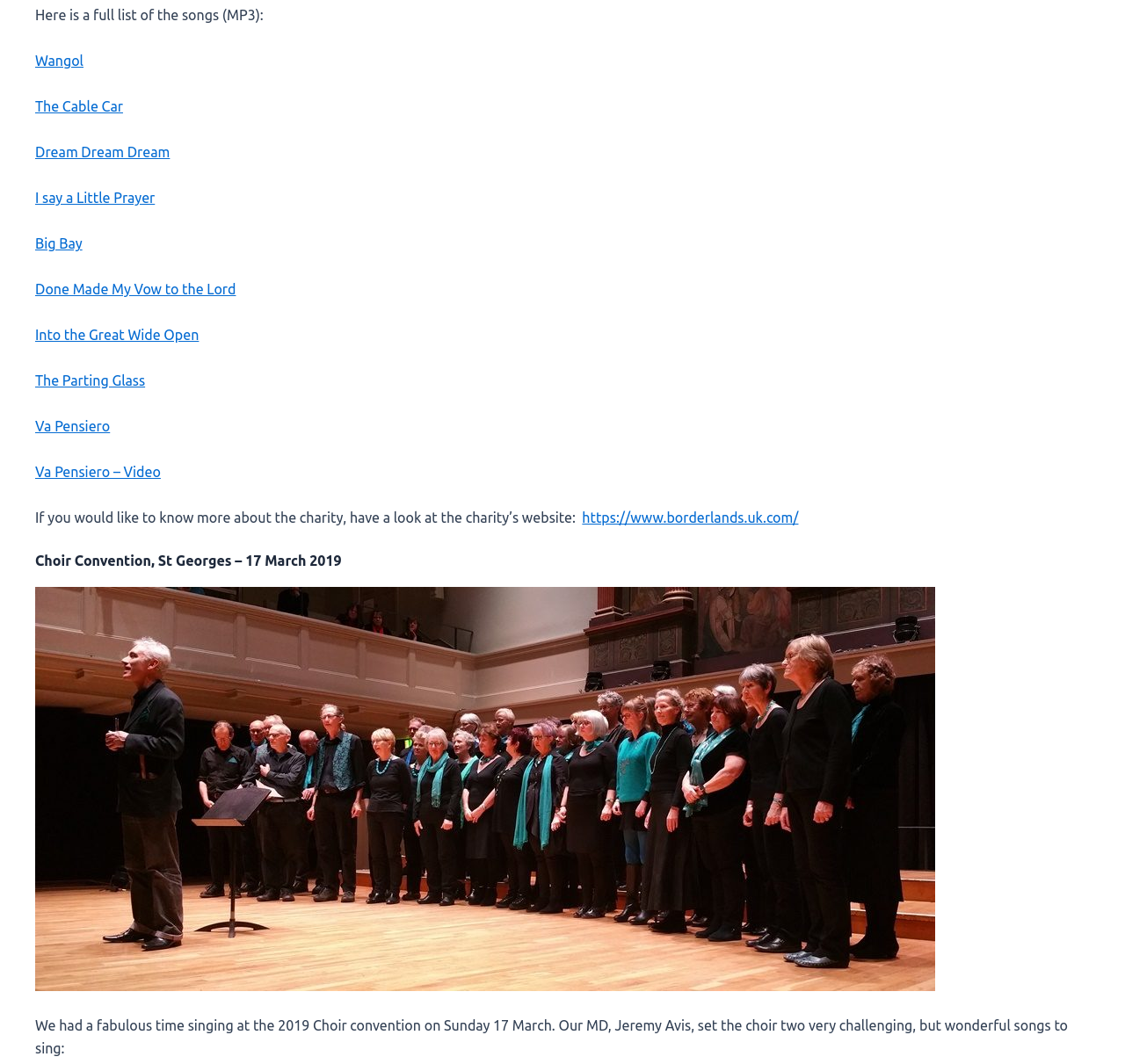Locate the UI element that matches the description Into the Great Wide Open in the webpage screenshot. Return the bounding box coordinates in the format (top-left x, top-left y, bottom-right x, bottom-right y), with values ranging from 0 to 1.

[0.031, 0.307, 0.177, 0.322]